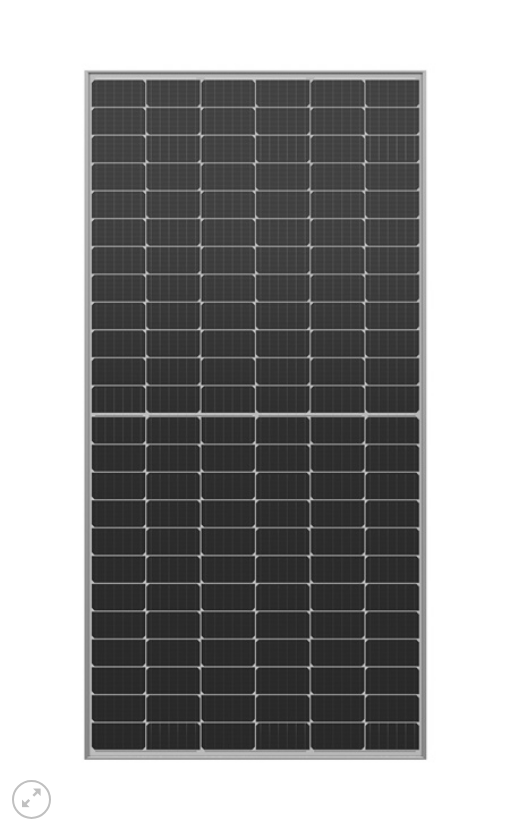Describe the image thoroughly.

The image prominently showcases the **Q.PEAK DUO L-G5 380-400** solar panel, designed for advanced energy efficiency and performance. Featuring a sleek, modern design, the panel consists of high-quality monocrystalline cells arranged in a grid pattern, illustrating its capacity to produce a substantial power output between 380 to 400 watts. This state-of-the-art solar module incorporates innovative dual-cell technology, optimizing energy generation even in low-light conditions, making it a robust choice for both residential and commercial solar installations. The durable construction not only ensures long-term reliability but also simplifies installation across various rooftop configurations. This image emphasizes the panel's design and technology, reflecting its role as a leader in sustainable energy solutions.